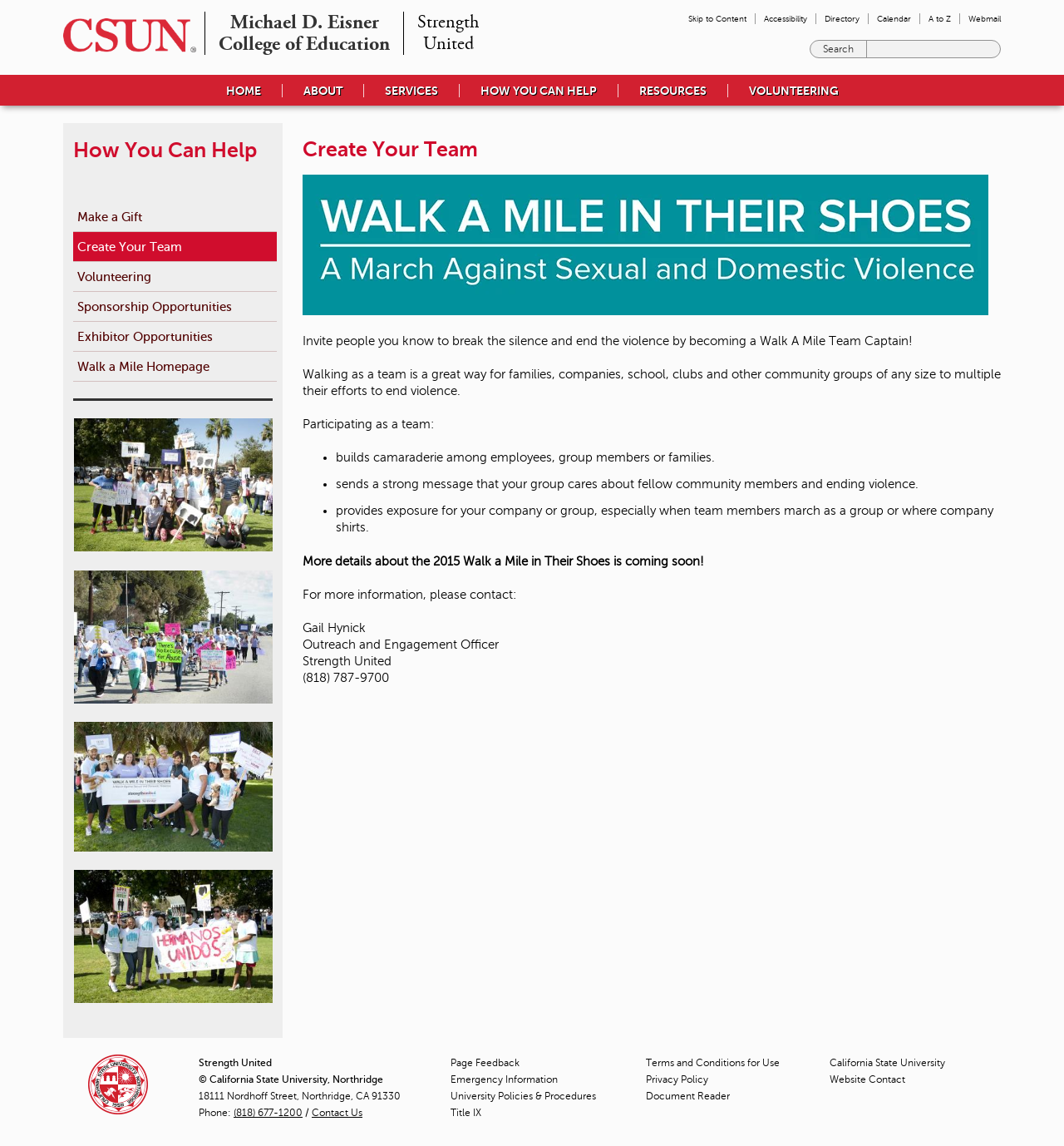Identify the bounding box coordinates of the clickable region to carry out the given instruction: "Contact Us".

[0.293, 0.966, 0.341, 0.976]